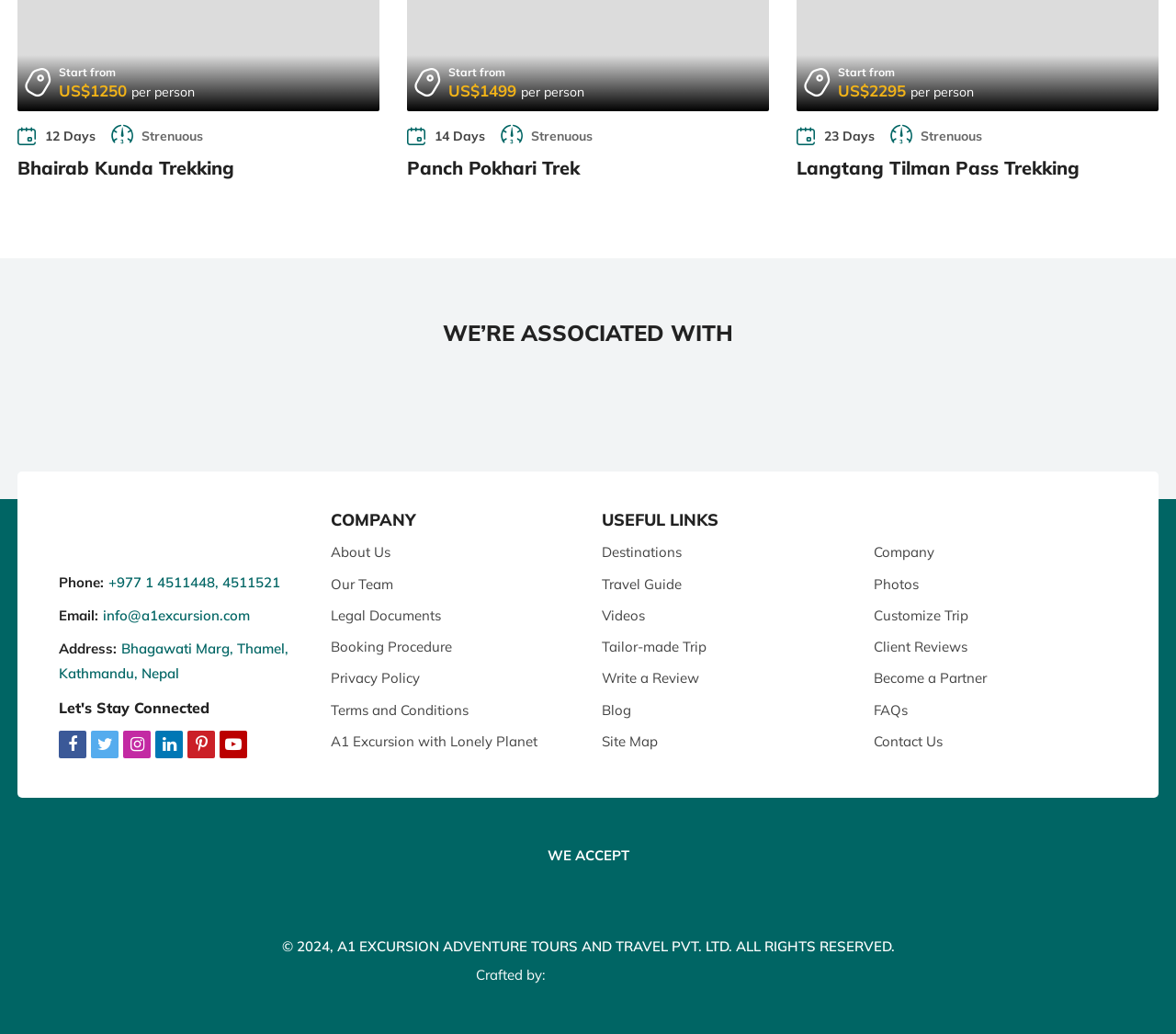Locate the bounding box coordinates of the clickable part needed for the task: "Contact via phone".

[0.092, 0.554, 0.238, 0.571]